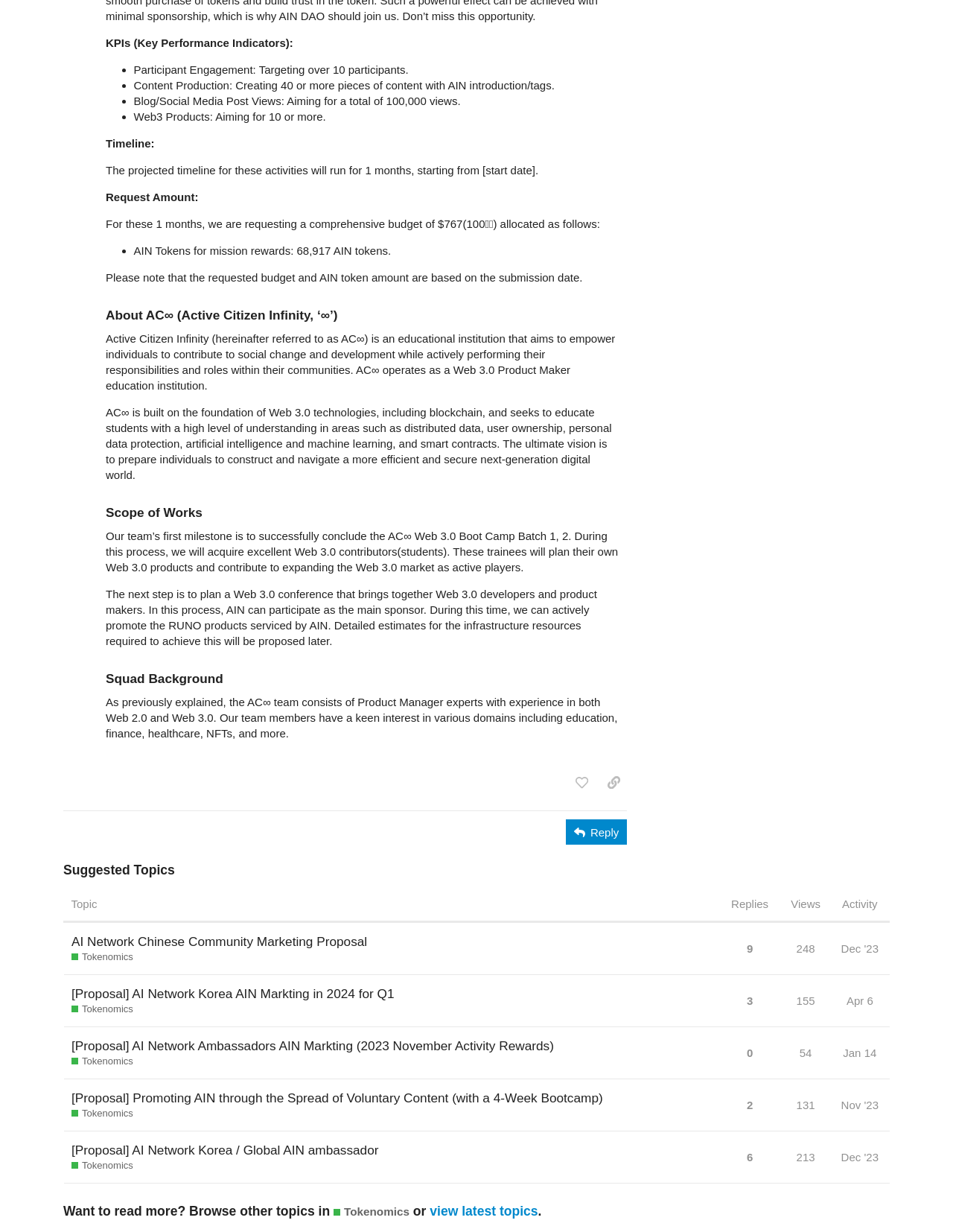Find the bounding box coordinates of the element I should click to carry out the following instruction: "view suggested topics".

[0.066, 0.699, 0.934, 0.714]